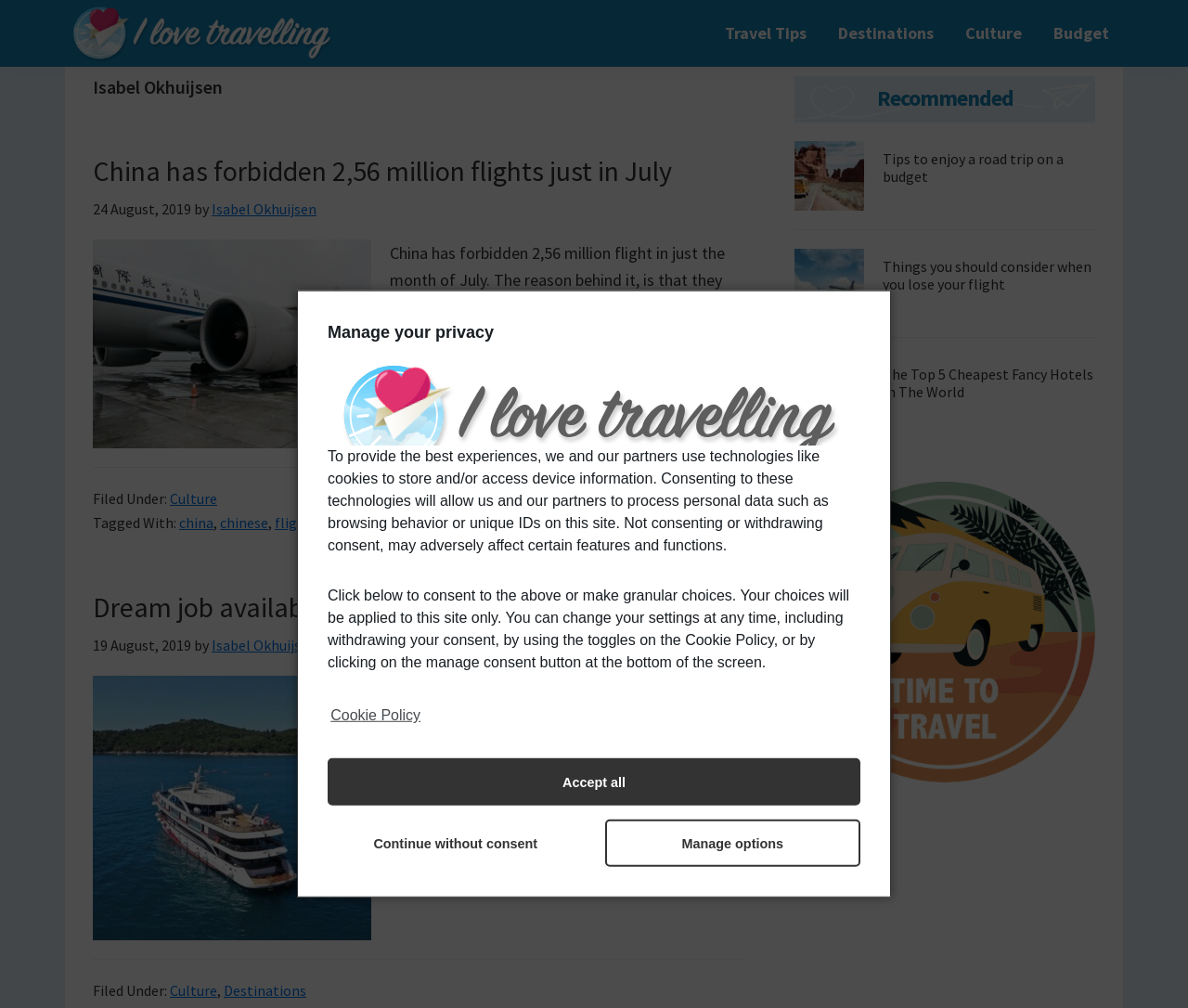Determine the bounding box coordinates of the region to click in order to accomplish the following instruction: "read Fourth Slovak Round Table meeting". Provide the coordinates as four float numbers between 0 and 1, specifically [left, top, right, bottom].

None